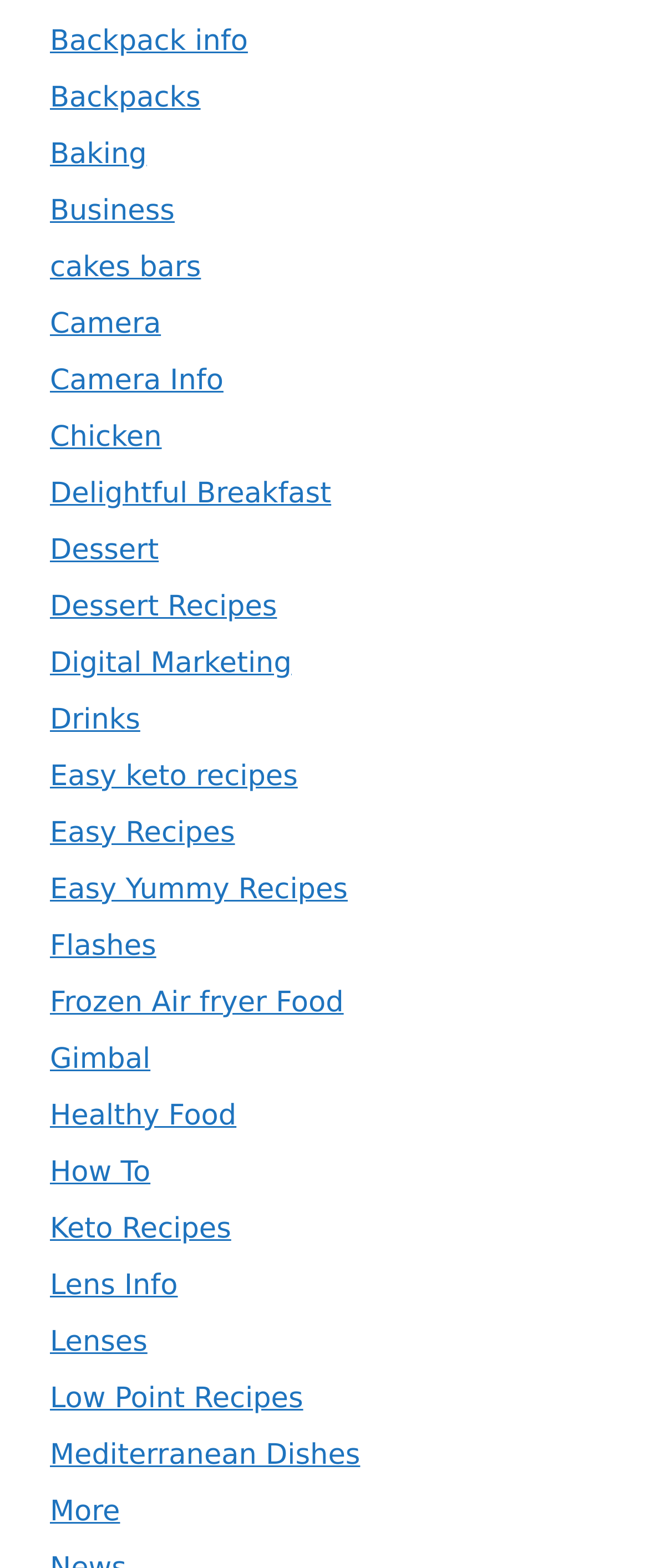Determine the bounding box coordinates for the element that should be clicked to follow this instruction: "View backpack information". The coordinates should be given as four float numbers between 0 and 1, in the format [left, top, right, bottom].

[0.077, 0.016, 0.382, 0.037]